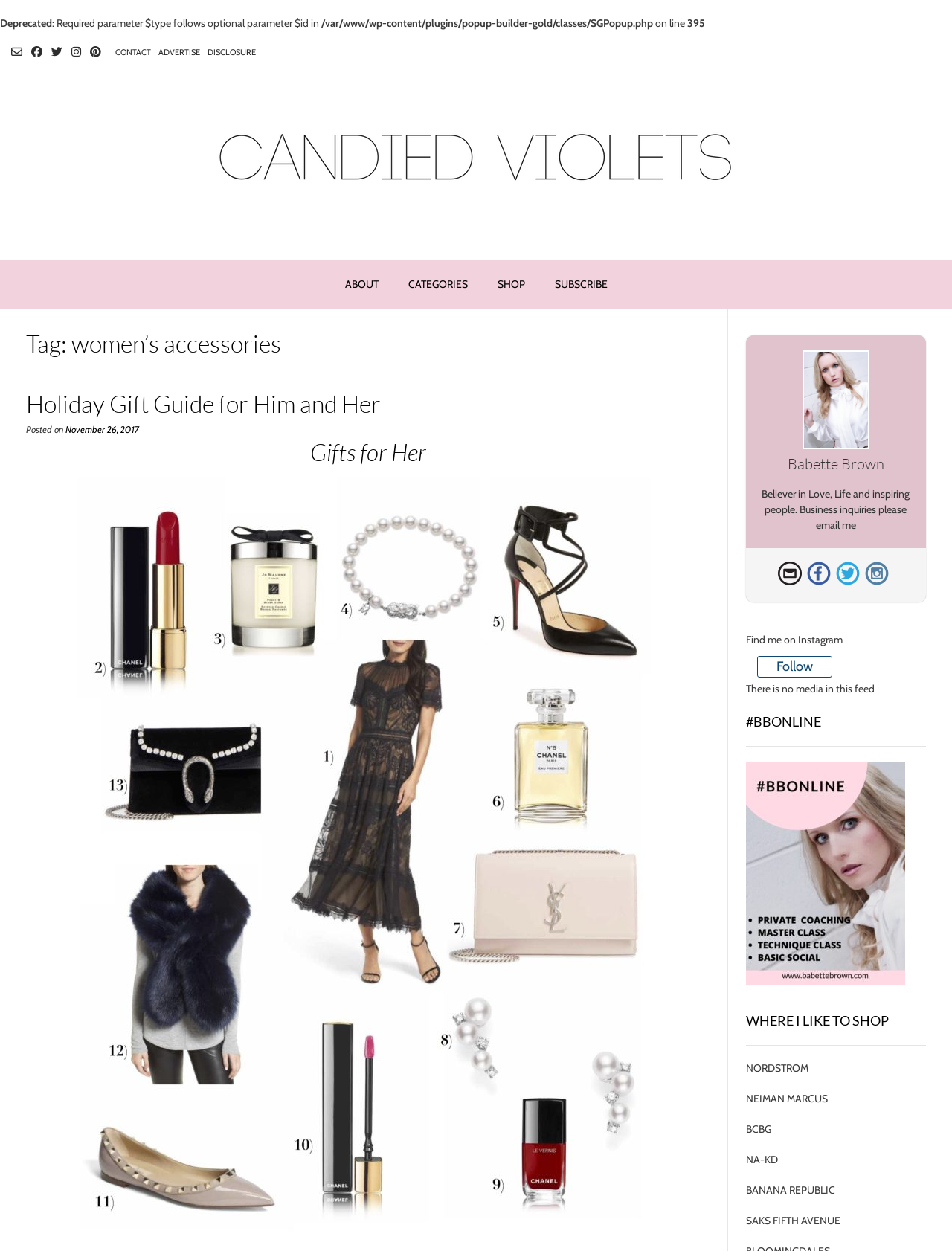Could you specify the bounding box coordinates for the clickable section to complete the following instruction: "Click on CONTACT"?

[0.118, 0.033, 0.162, 0.051]